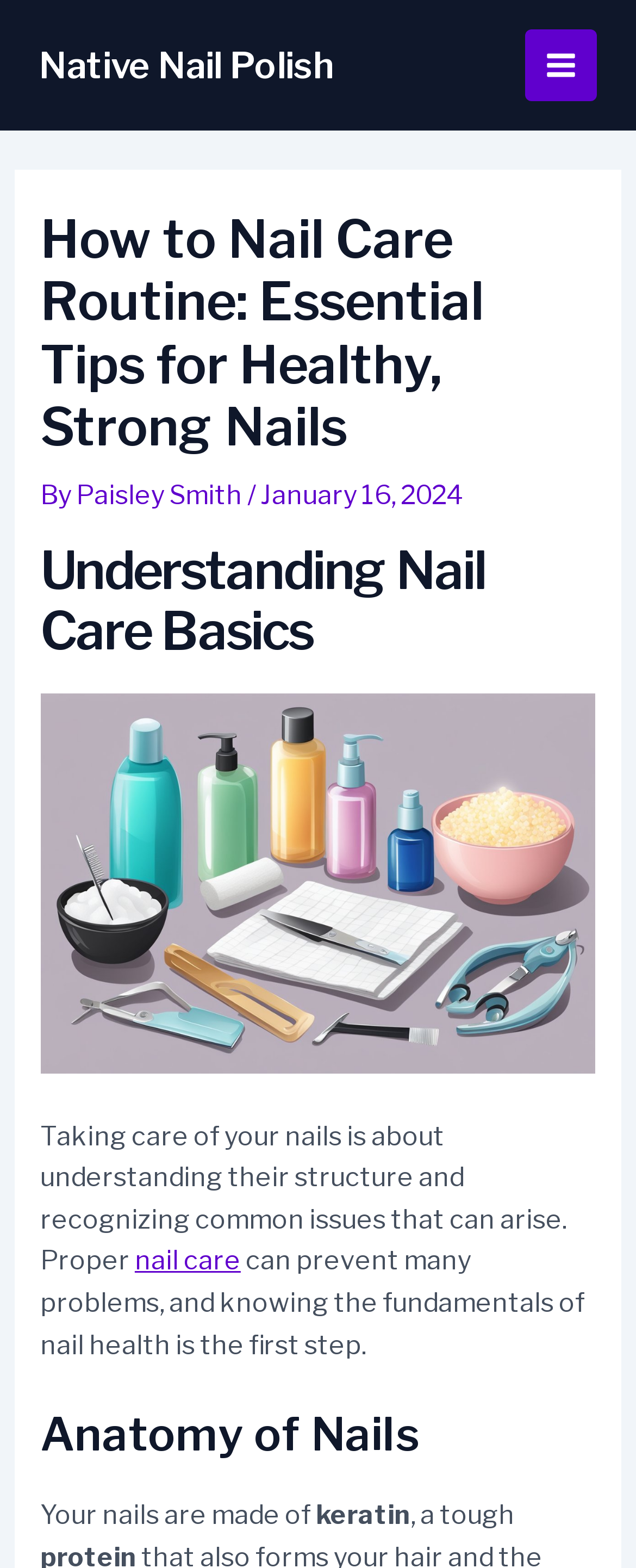Extract the primary headline from the webpage and present its text.

How to Nail Care Routine: Essential Tips for Healthy, Strong Nails